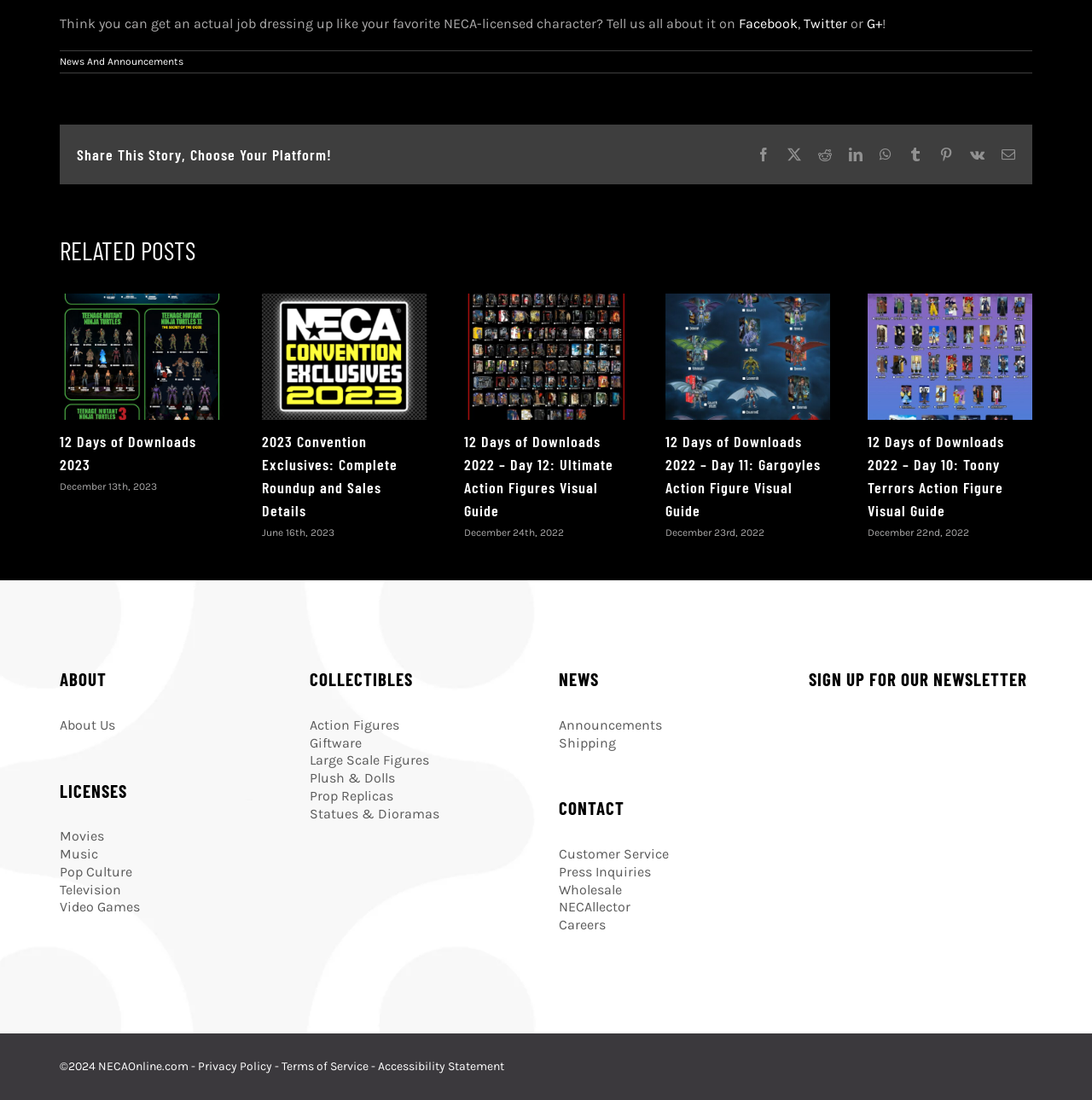Indicate the bounding box coordinates of the clickable region to achieve the following instruction: "Contact customer service."

[0.512, 0.769, 0.612, 0.784]